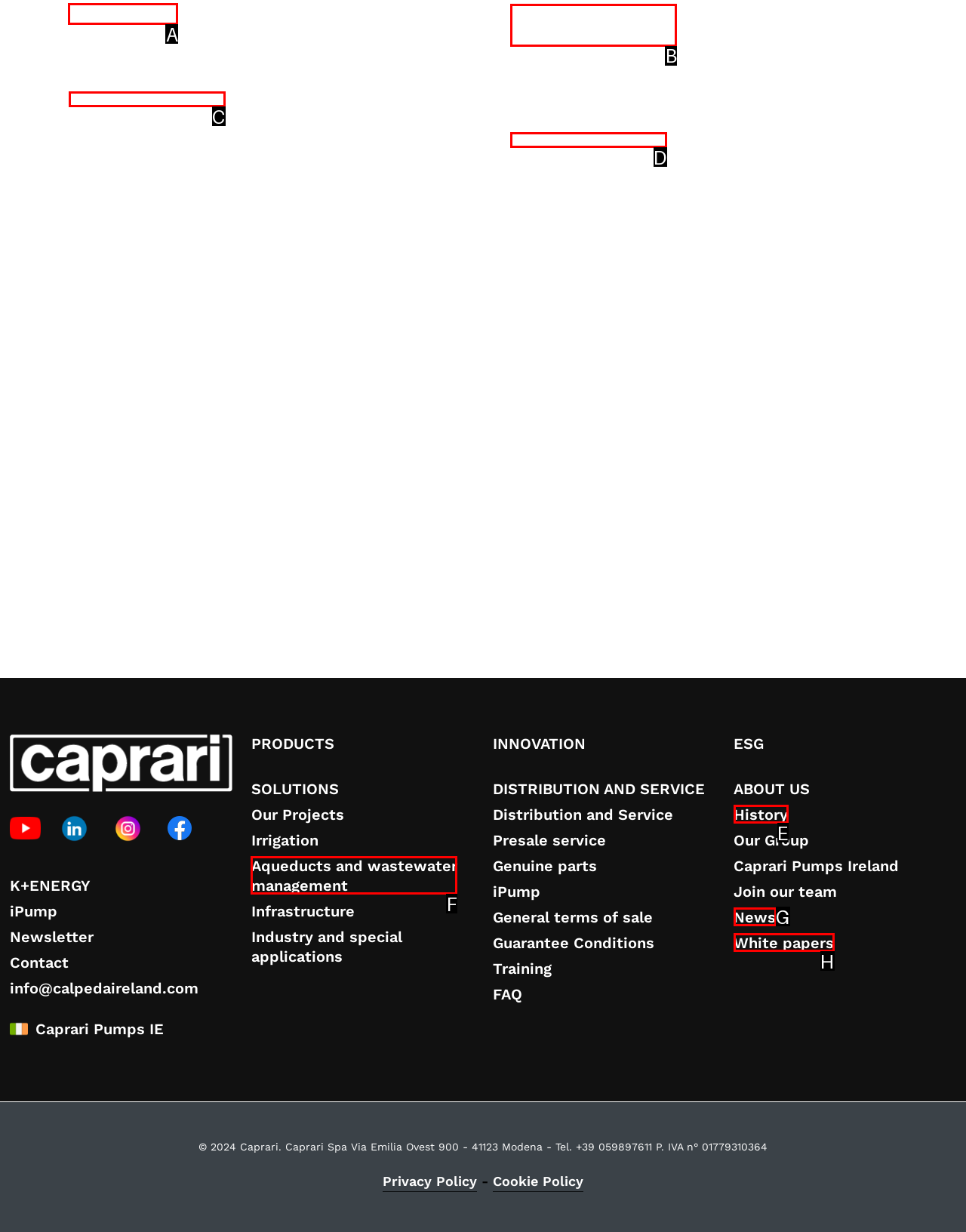Point out the option that needs to be clicked to fulfill the following instruction: Click on the 'E6 ÷ 22 Series' link
Answer with the letter of the appropriate choice from the listed options.

A